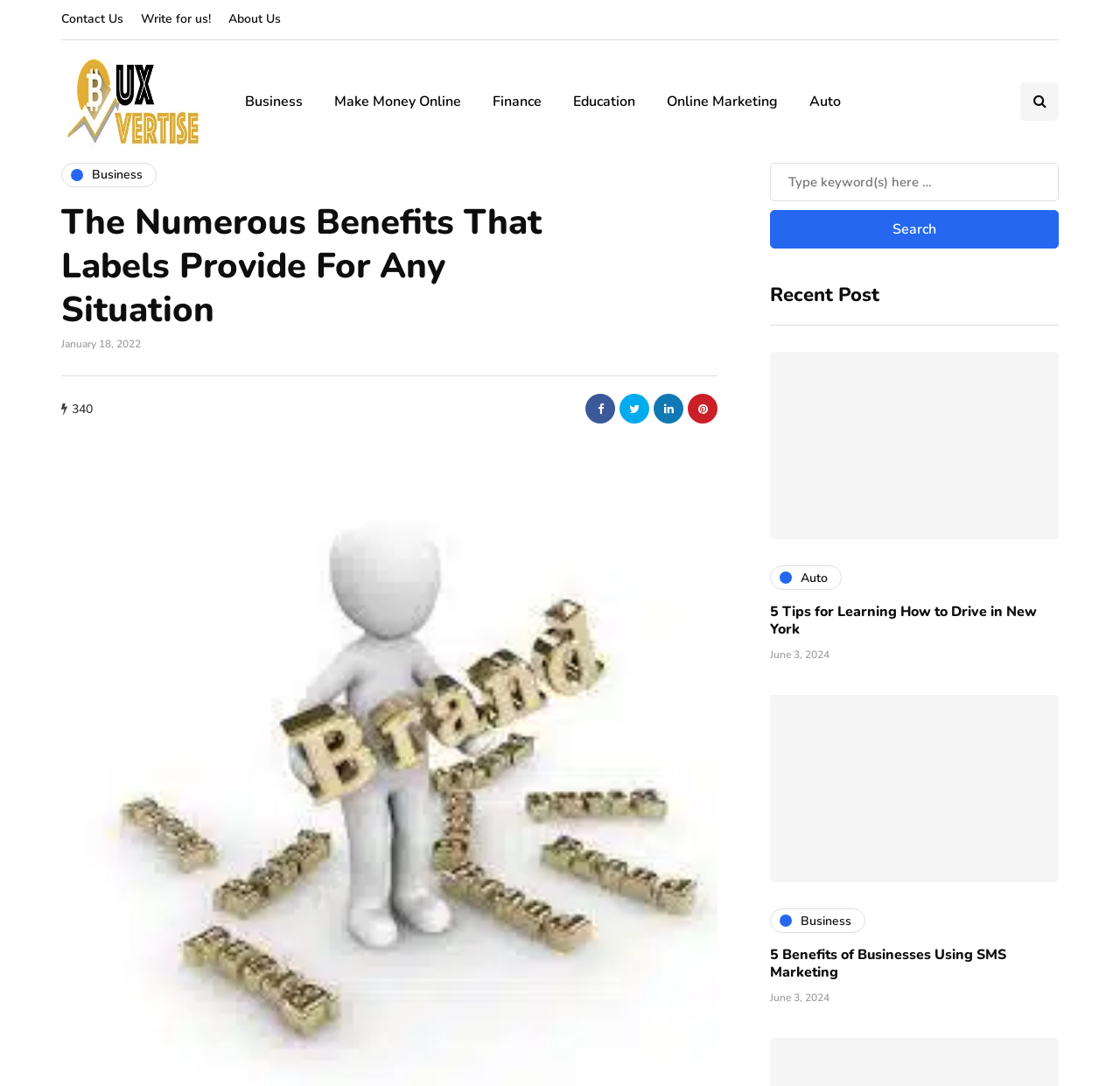Given the element description "title="Tweet this"" in the screenshot, predict the bounding box coordinates of that UI element.

[0.553, 0.363, 0.58, 0.39]